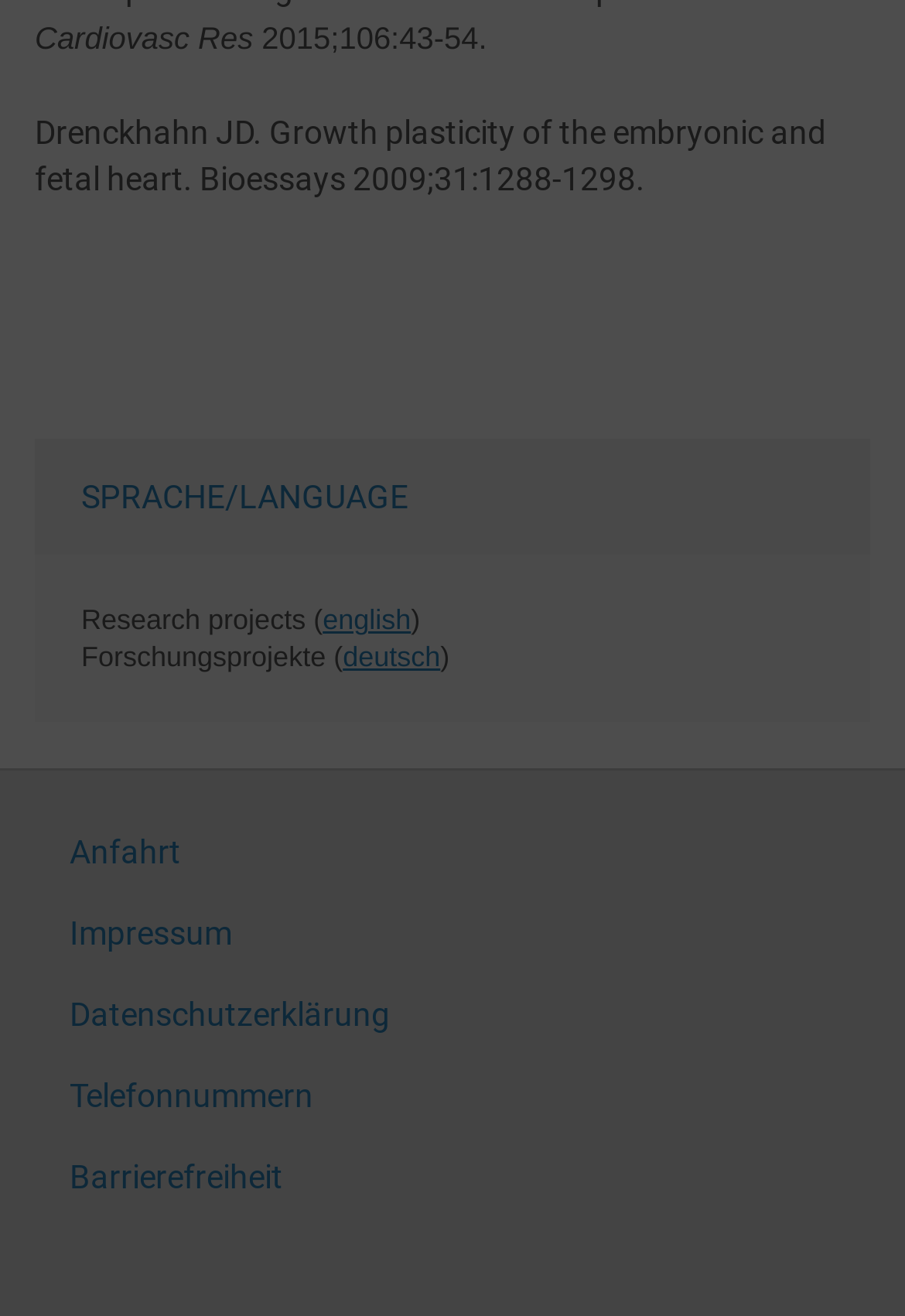How many links are available in the footer section?
Refer to the image and answer the question using a single word or phrase.

5